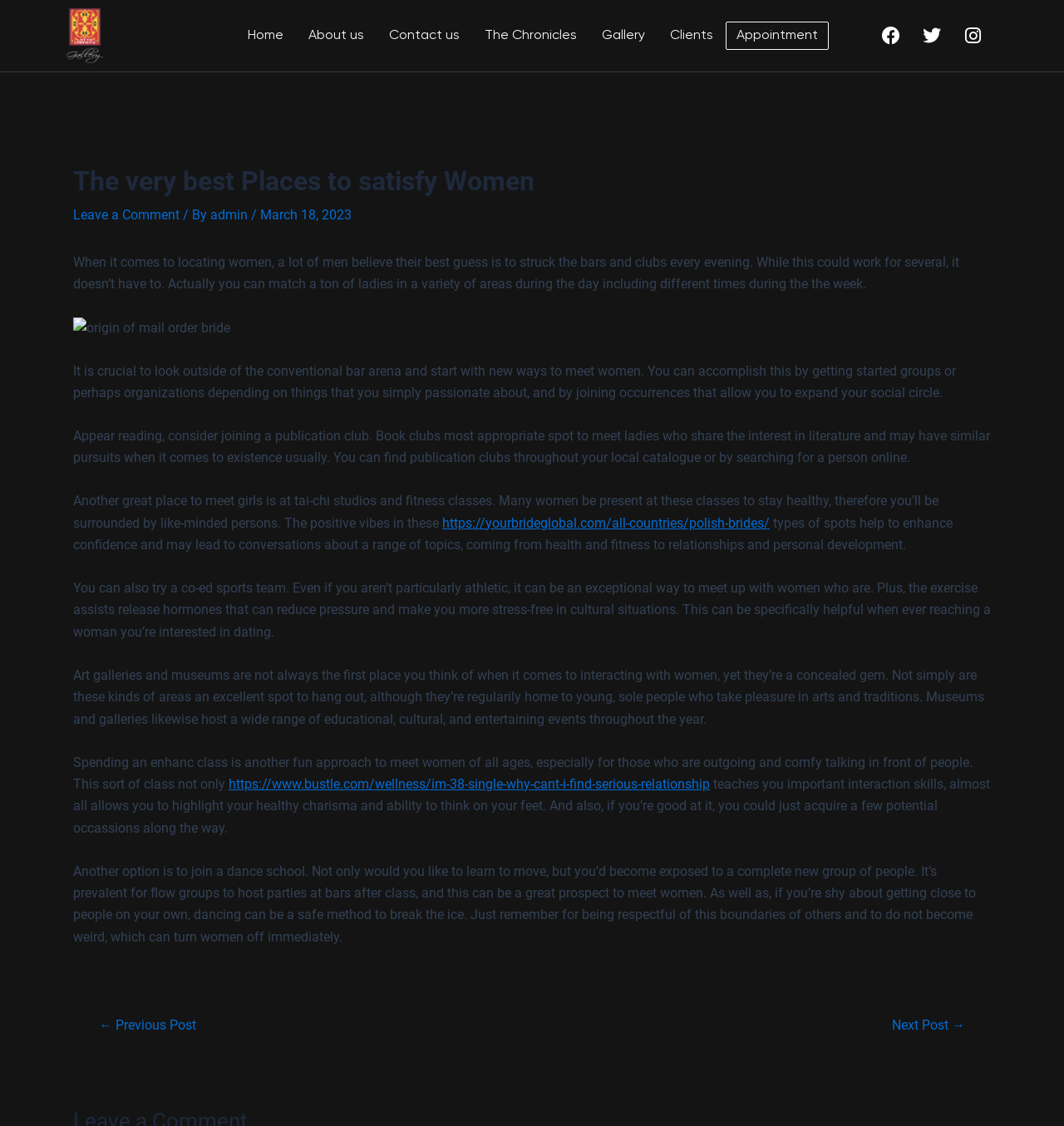Determine and generate the text content of the webpage's headline.

The very best Places to satisfy Women